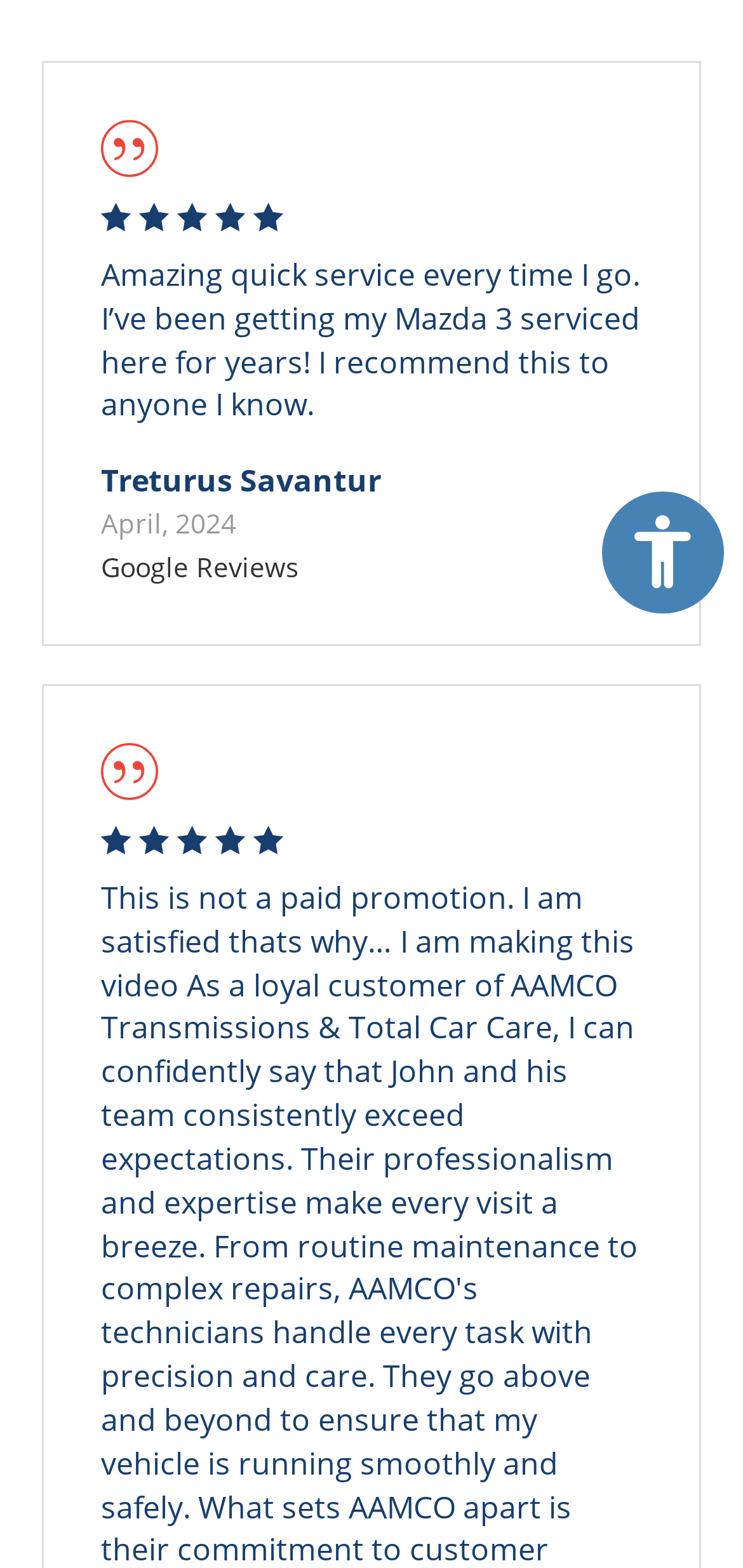Based on the element description bj 알바, identify the bounding box of the UI element in the given webpage screenshot. The coordinates should be in the format (top-left x, top-left y, bottom-right x, bottom-right y) and must be between 0 and 1.

None